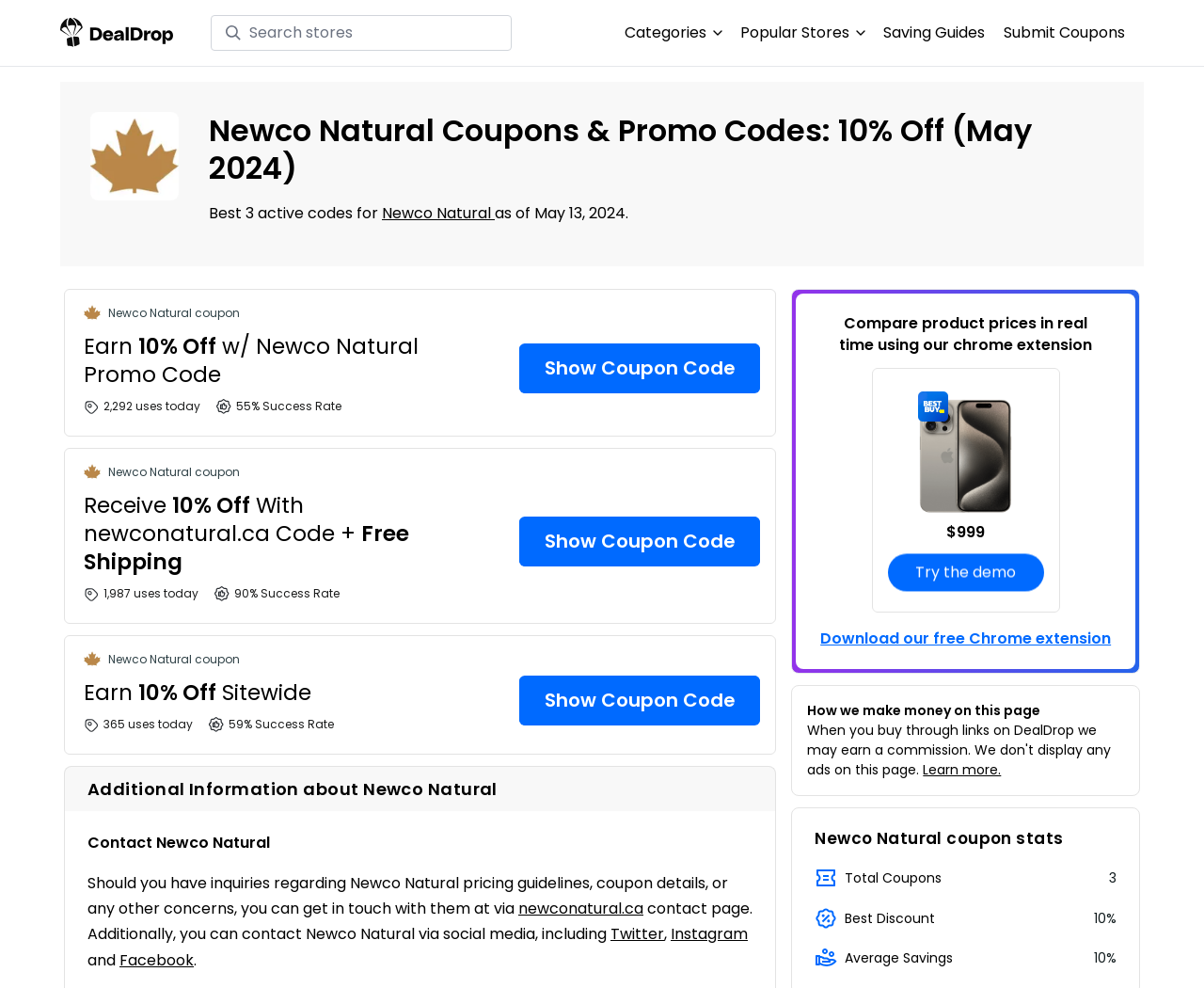Determine the bounding box coordinates for the area that should be clicked to carry out the following instruction: "Try the demo".

[0.737, 0.558, 0.867, 0.596]